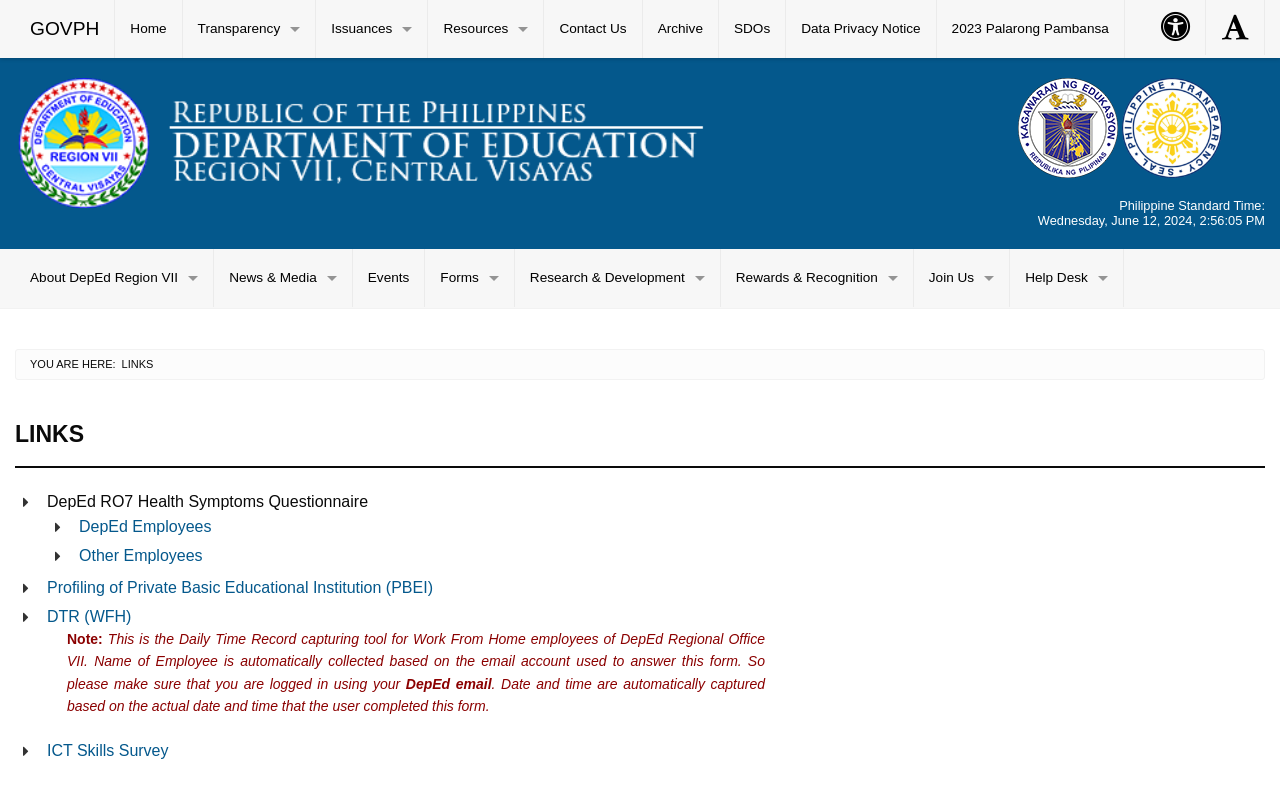Please find the bounding box coordinates of the element's region to be clicked to carry out this instruction: "Click DepEd Employees link".

[0.062, 0.655, 0.165, 0.676]